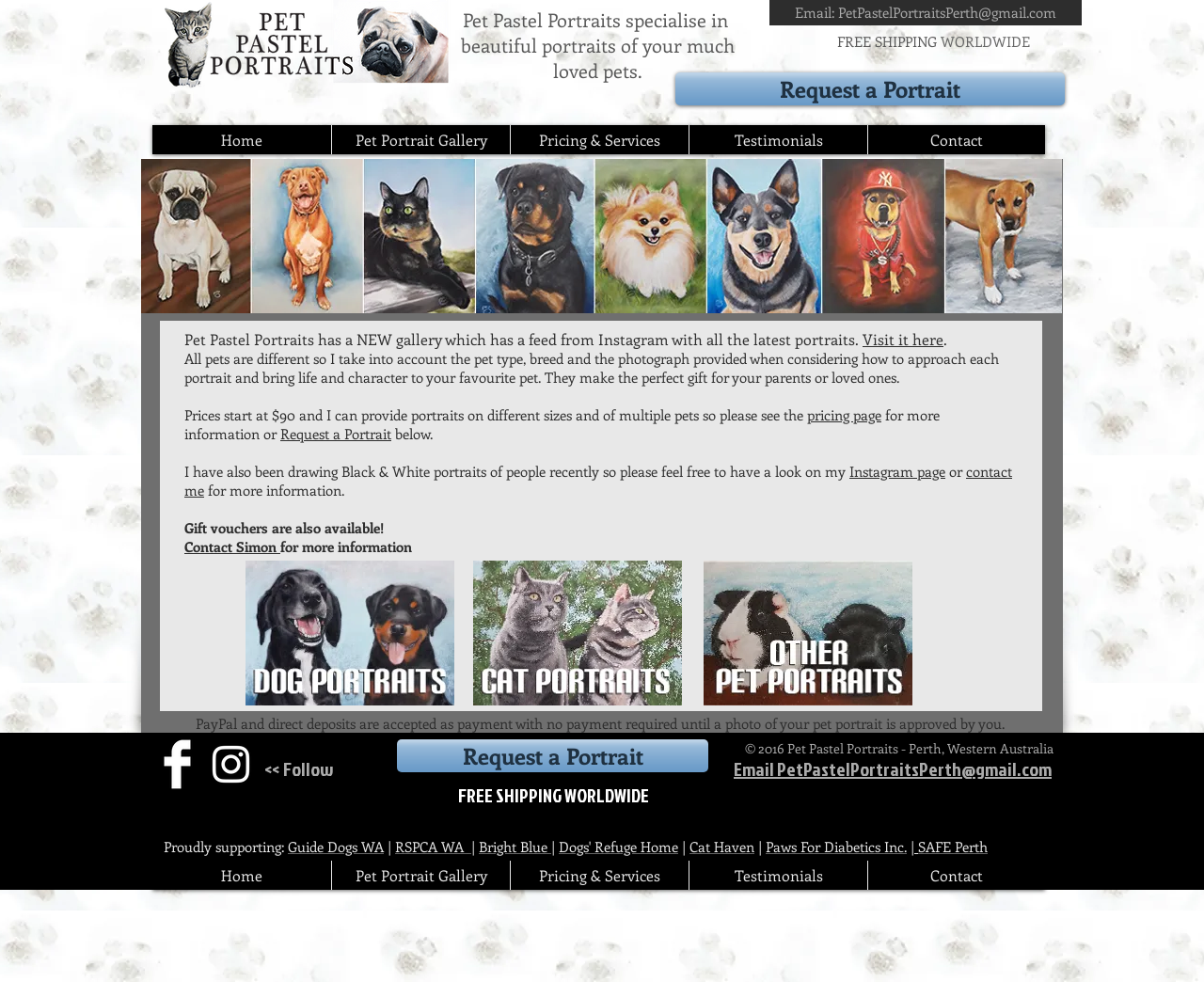What types of pets can be portrayed?
Please craft a detailed and exhaustive response to the question.

The website specializes in custom cat and dog portraits, as mentioned in the meta description and the main content section, indicating that the artist creates portraits of these two types of pets.